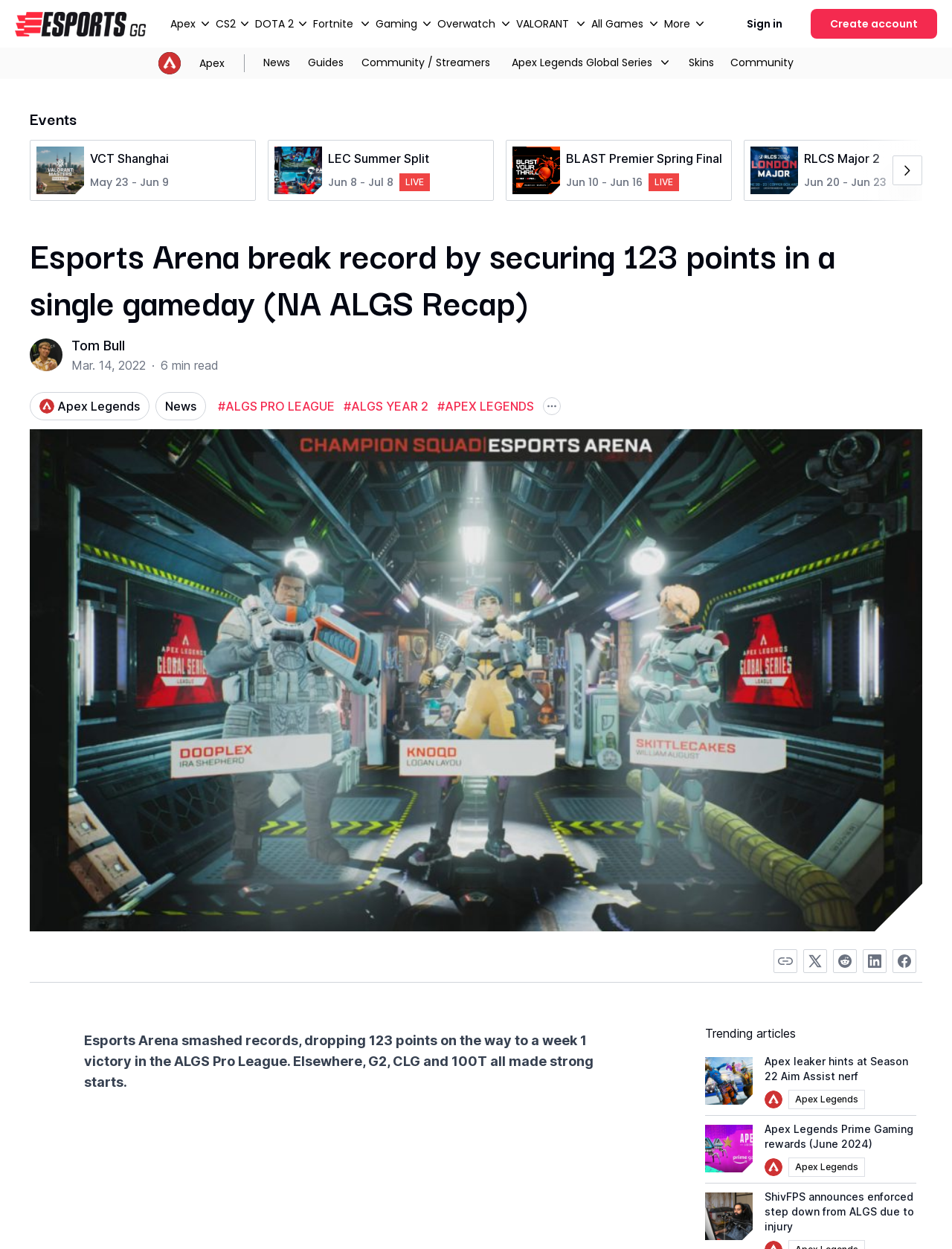Please mark the clickable region by giving the bounding box coordinates needed to complete this instruction: "Click the 'next events' button".

[0.938, 0.125, 0.969, 0.149]